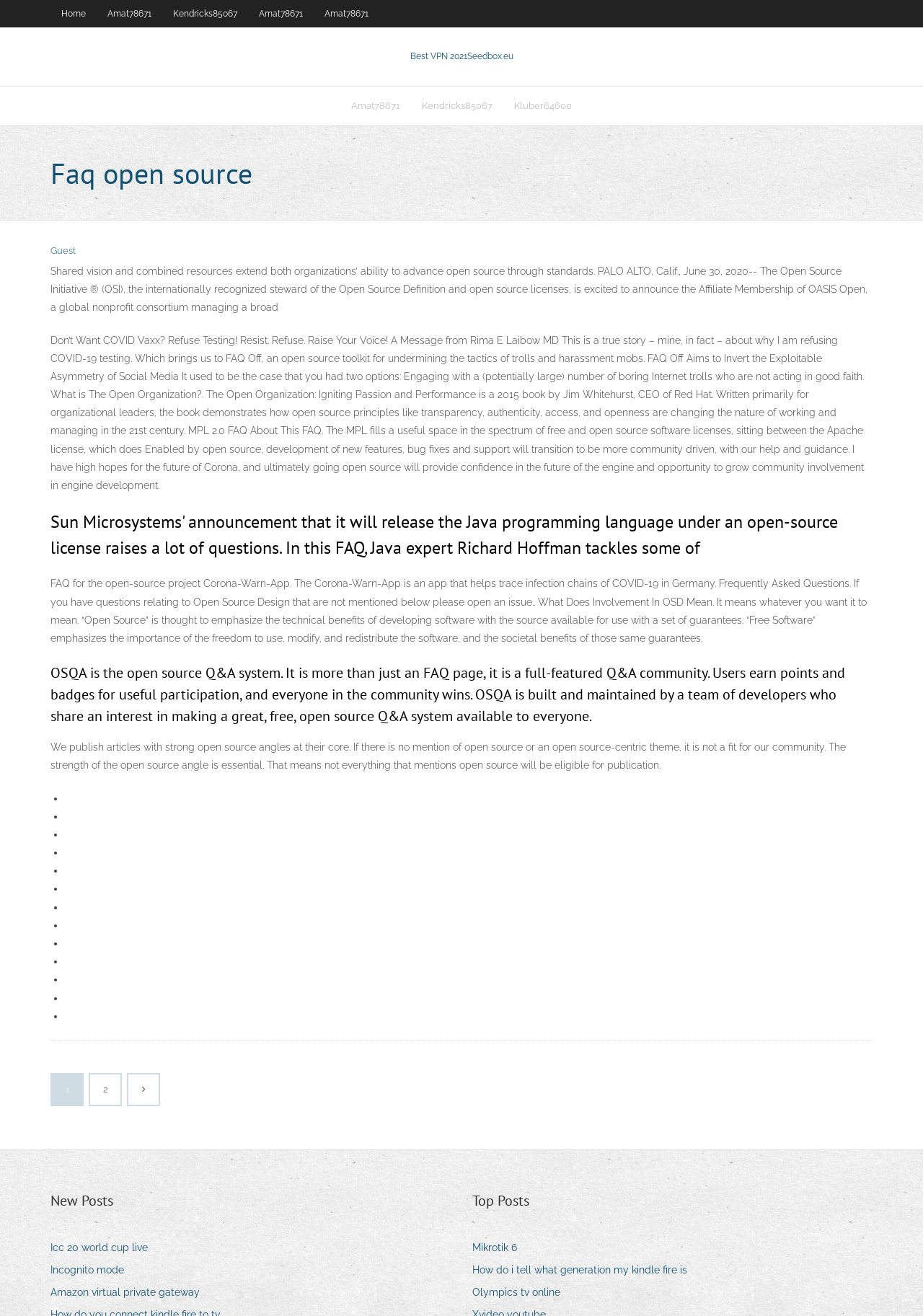Determine the bounding box coordinates for the area that should be clicked to carry out the following instruction: "Learn about the open source Q&A system".

[0.055, 0.503, 0.945, 0.552]